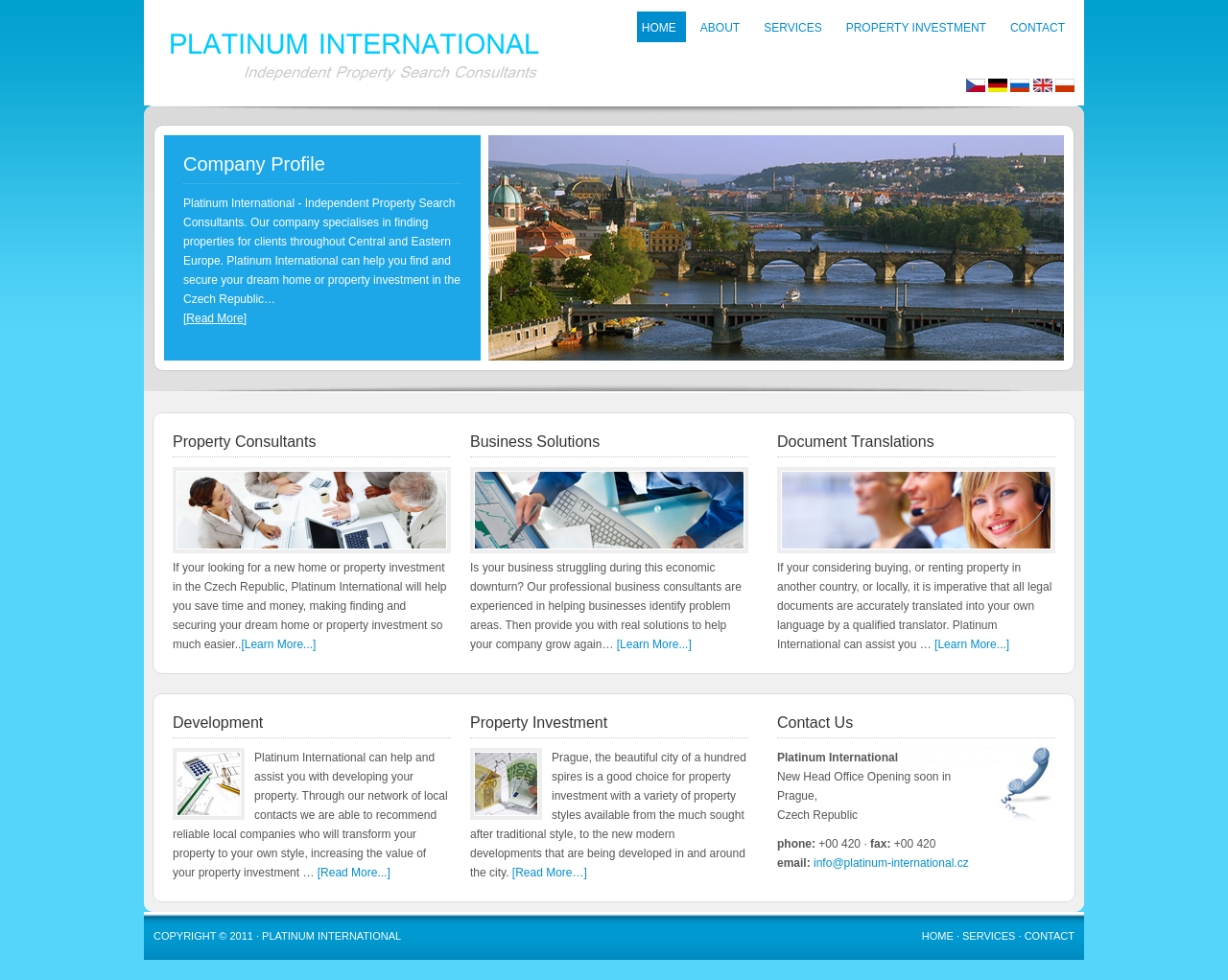Provide a single word or phrase to answer the given question: 
What is the location of Platinum International's new head office?

Prague, Czech Republic